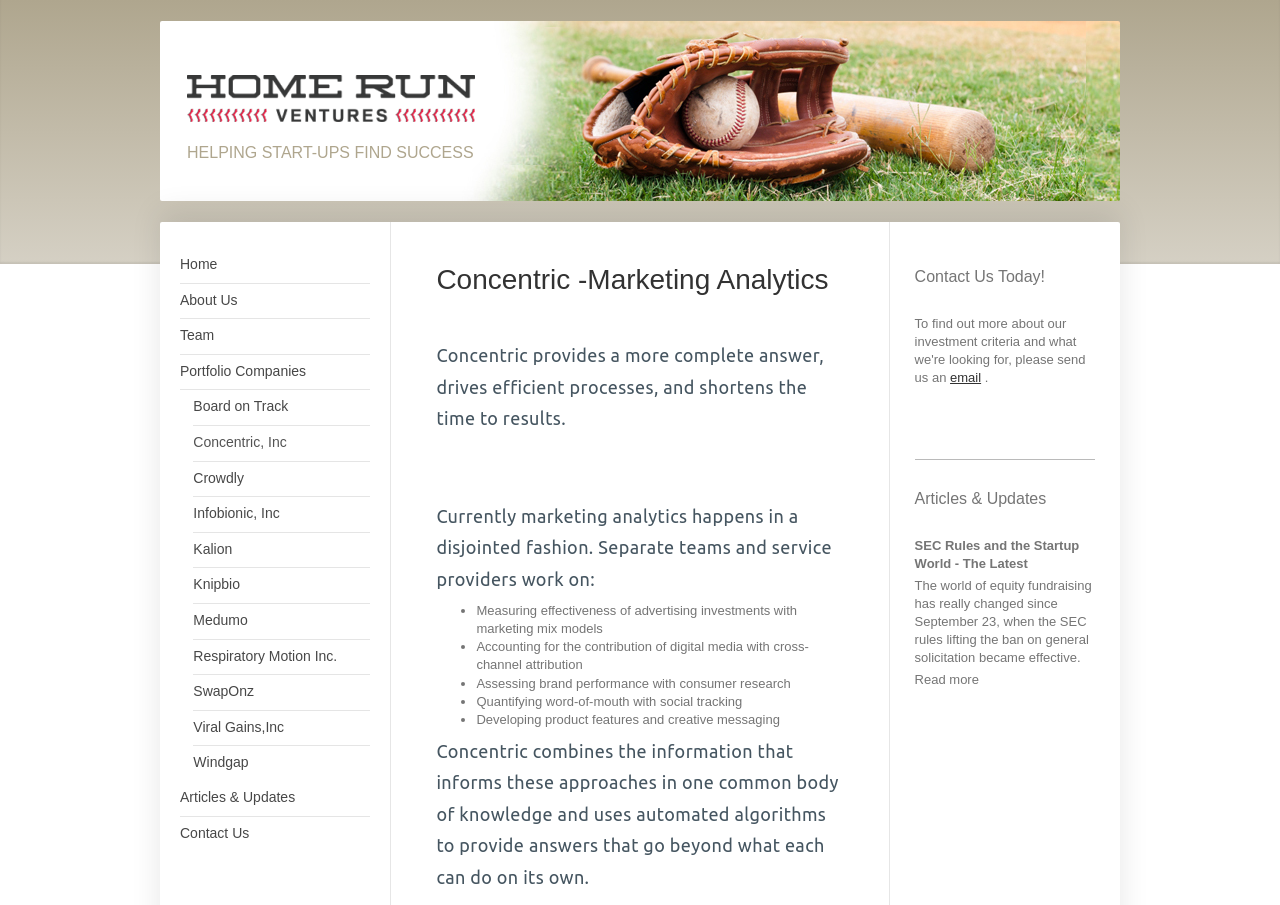Identify the bounding box coordinates of the section that should be clicked to achieve the task described: "Click on the 'Read more' link".

[0.715, 0.742, 0.765, 0.759]